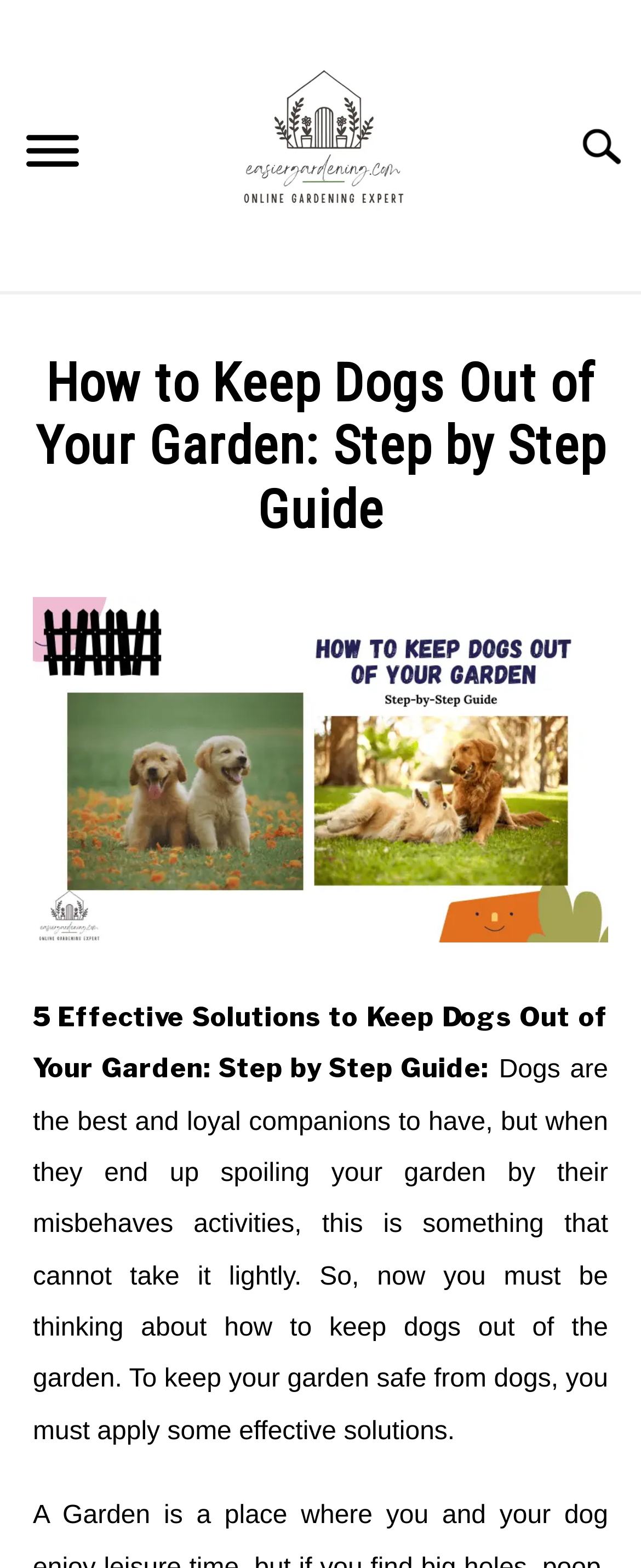Can you pinpoint the bounding box coordinates for the clickable element required for this instruction: "View the page history"? The coordinates should be four float numbers between 0 and 1, i.e., [left, top, right, bottom].

None